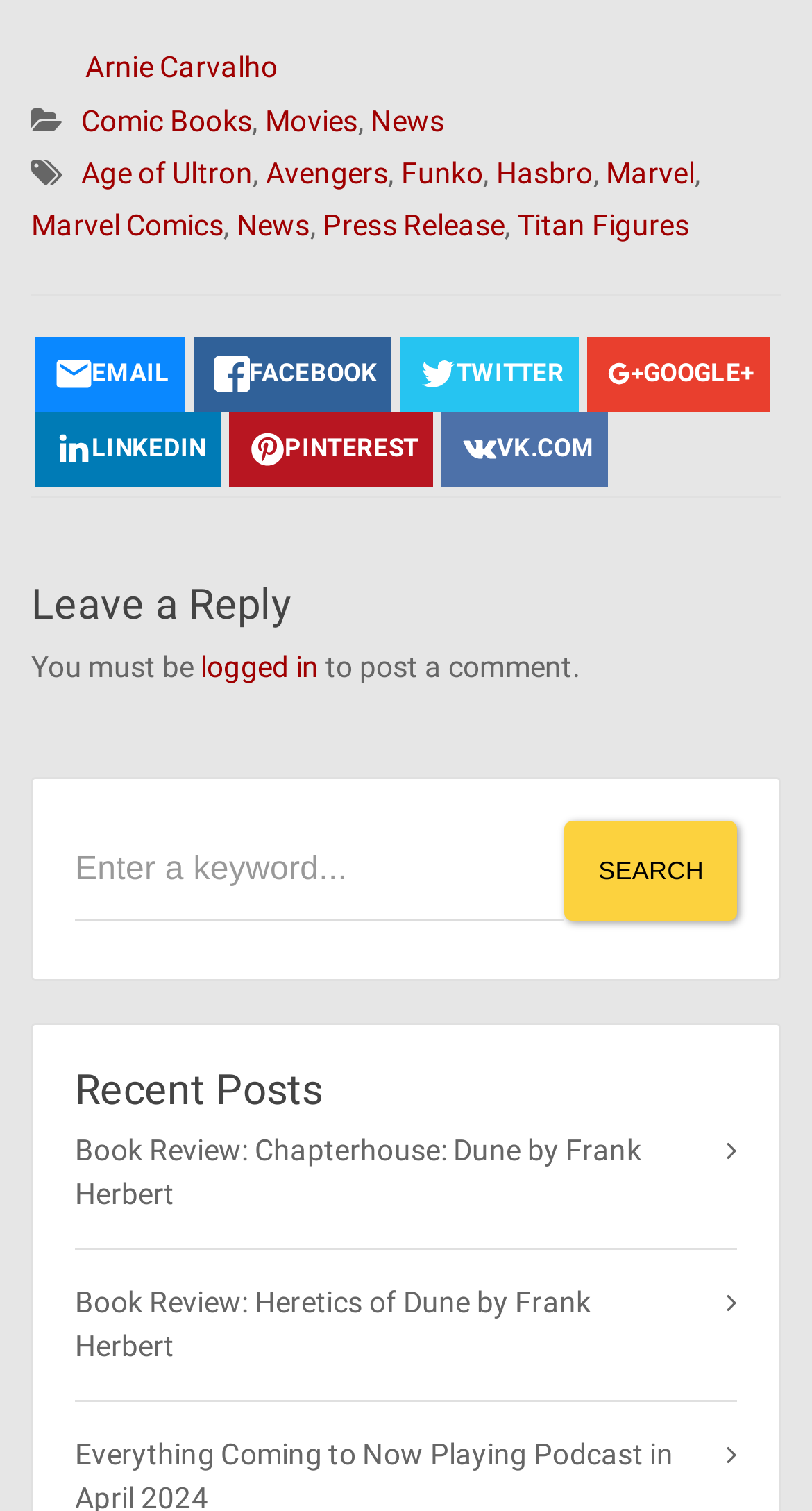Ascertain the bounding box coordinates for the UI element detailed here: "Age of Ultron". The coordinates should be provided as [left, top, right, bottom] with each value being a float between 0 and 1.

[0.1, 0.103, 0.311, 0.125]